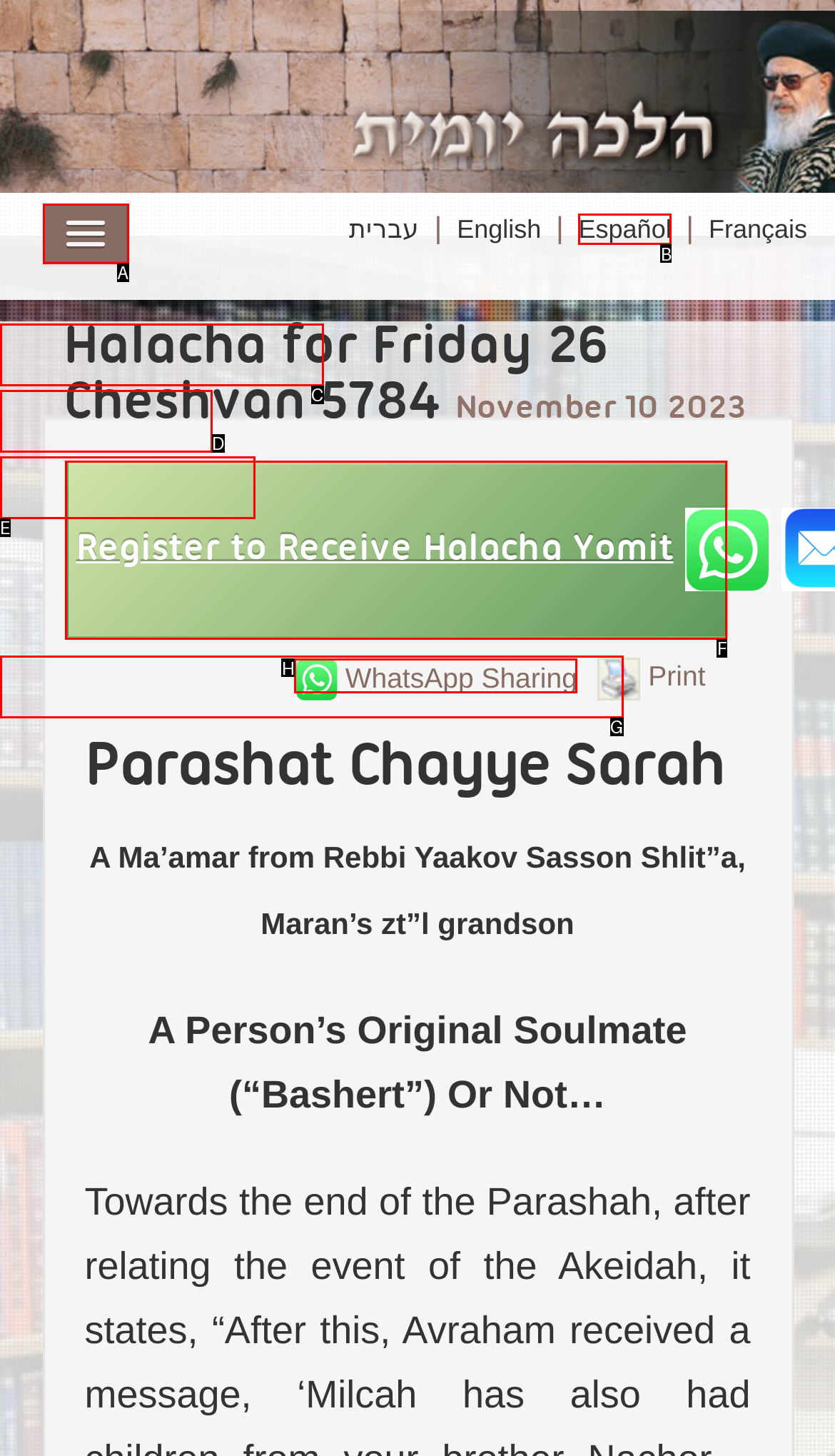Which lettered option should be clicked to achieve the task: Click the Español link? Choose from the given choices.

B